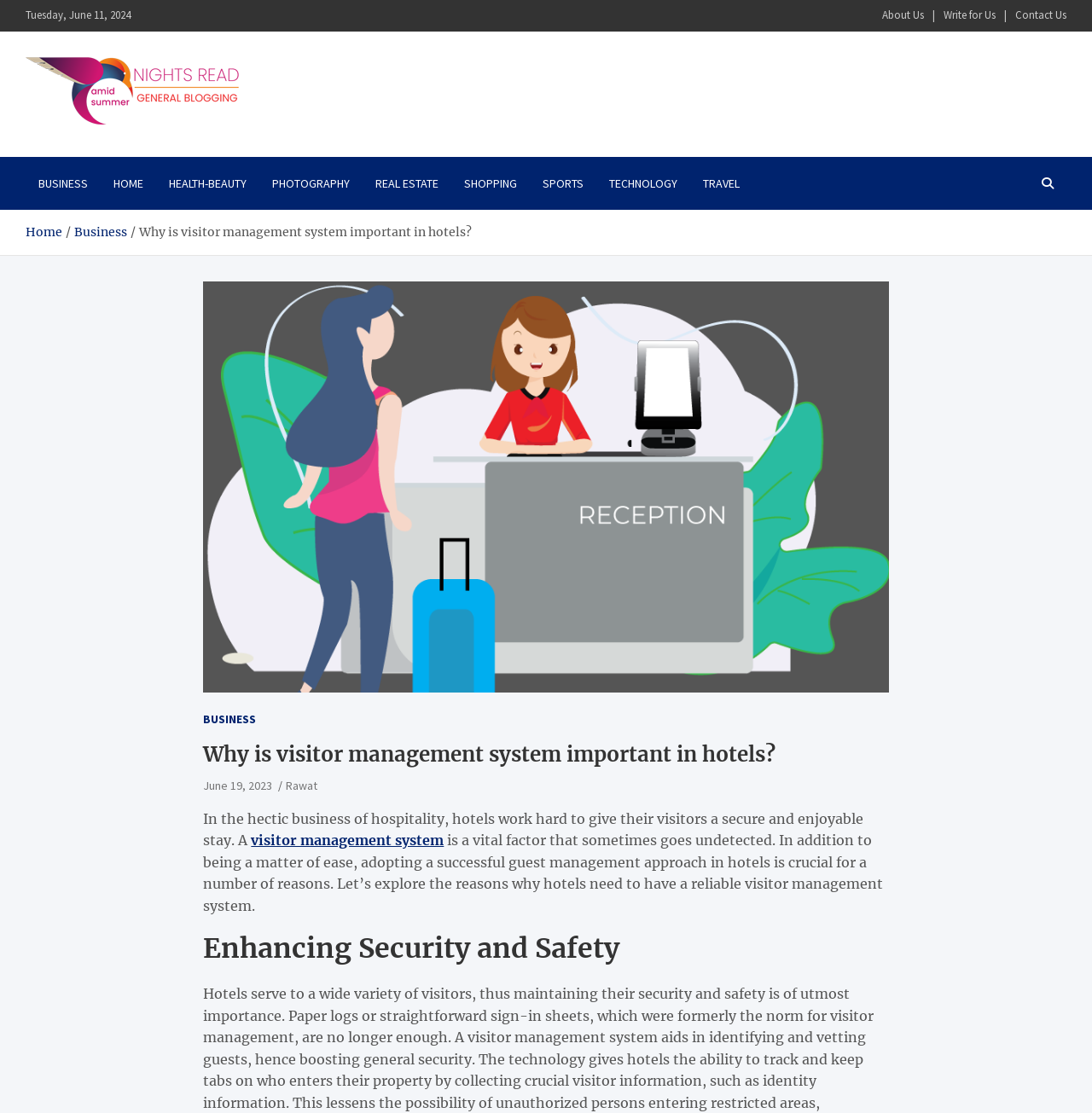What is the category of the article?
With the help of the image, please provide a detailed response to the question.

I determined the category by examining the breadcrumbs navigation element, which showed the category 'Business' as the parent category of the current article.